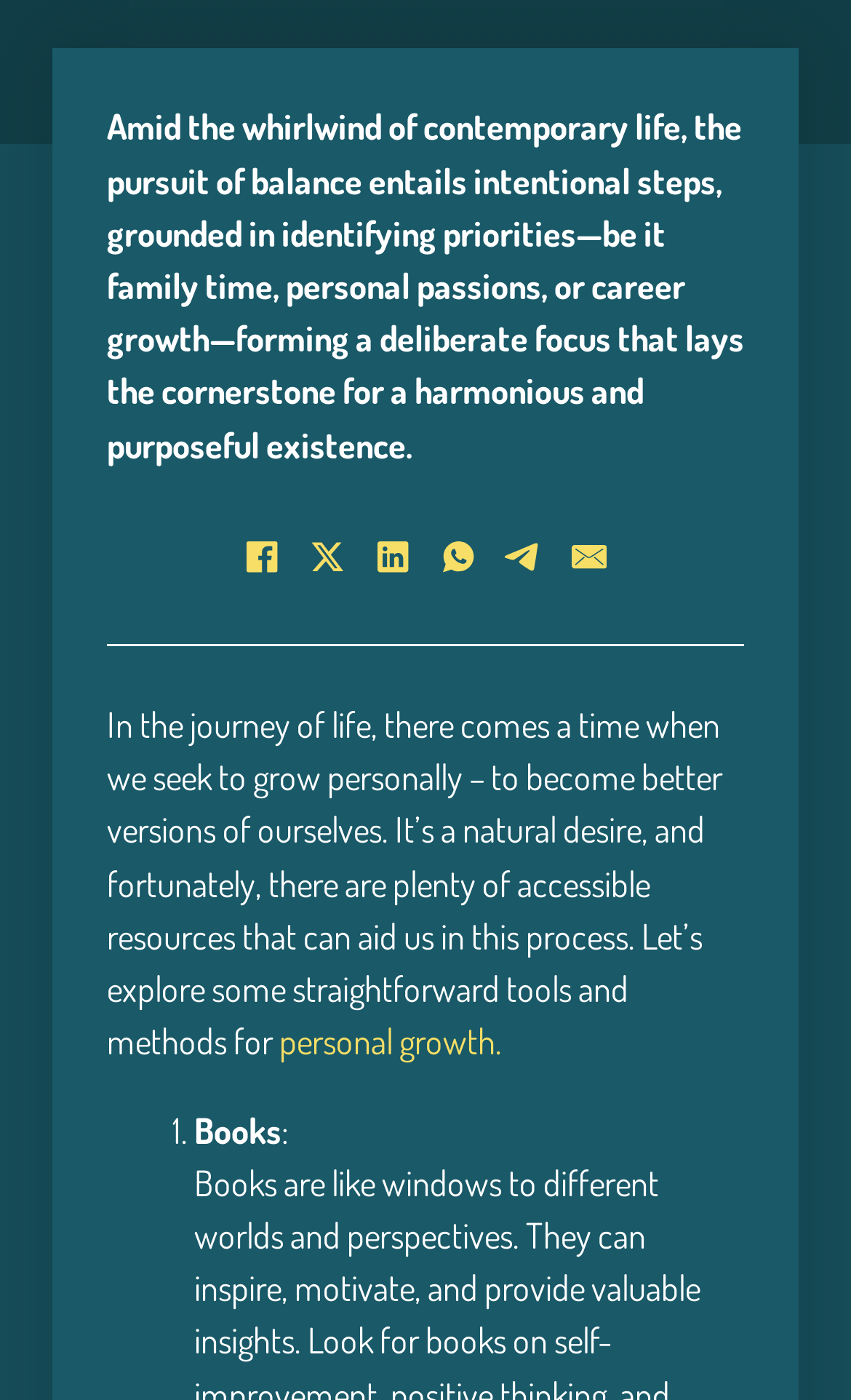Using the element description: "personal growth.", determine the bounding box coordinates. The coordinates should be in the format [left, top, right, bottom], with values between 0 and 1.

[0.328, 0.727, 0.589, 0.76]